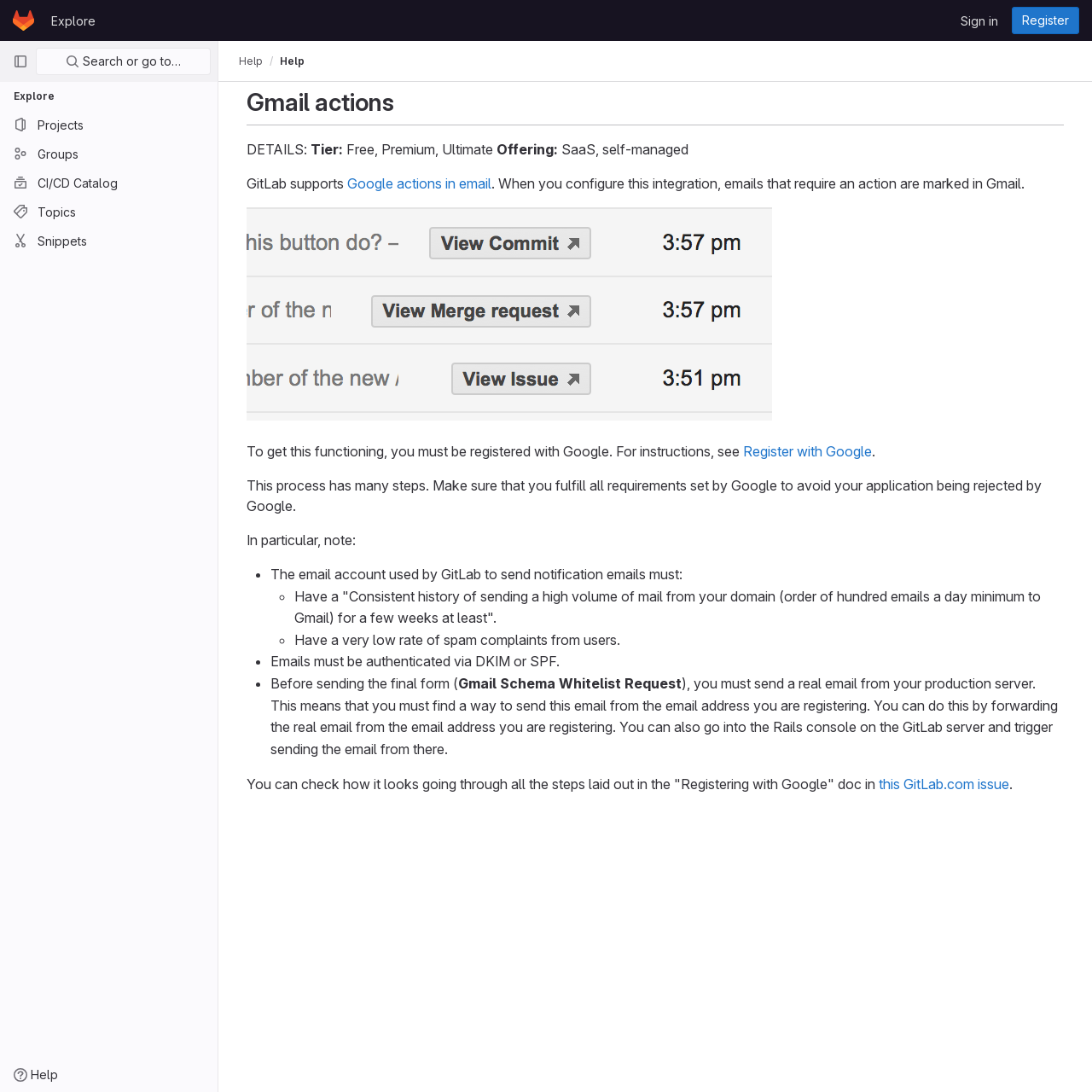Give the bounding box coordinates for the element described by: "parent_node: GitLab aria-label="Homepage" title="Homepage"".

[0.009, 0.006, 0.034, 0.031]